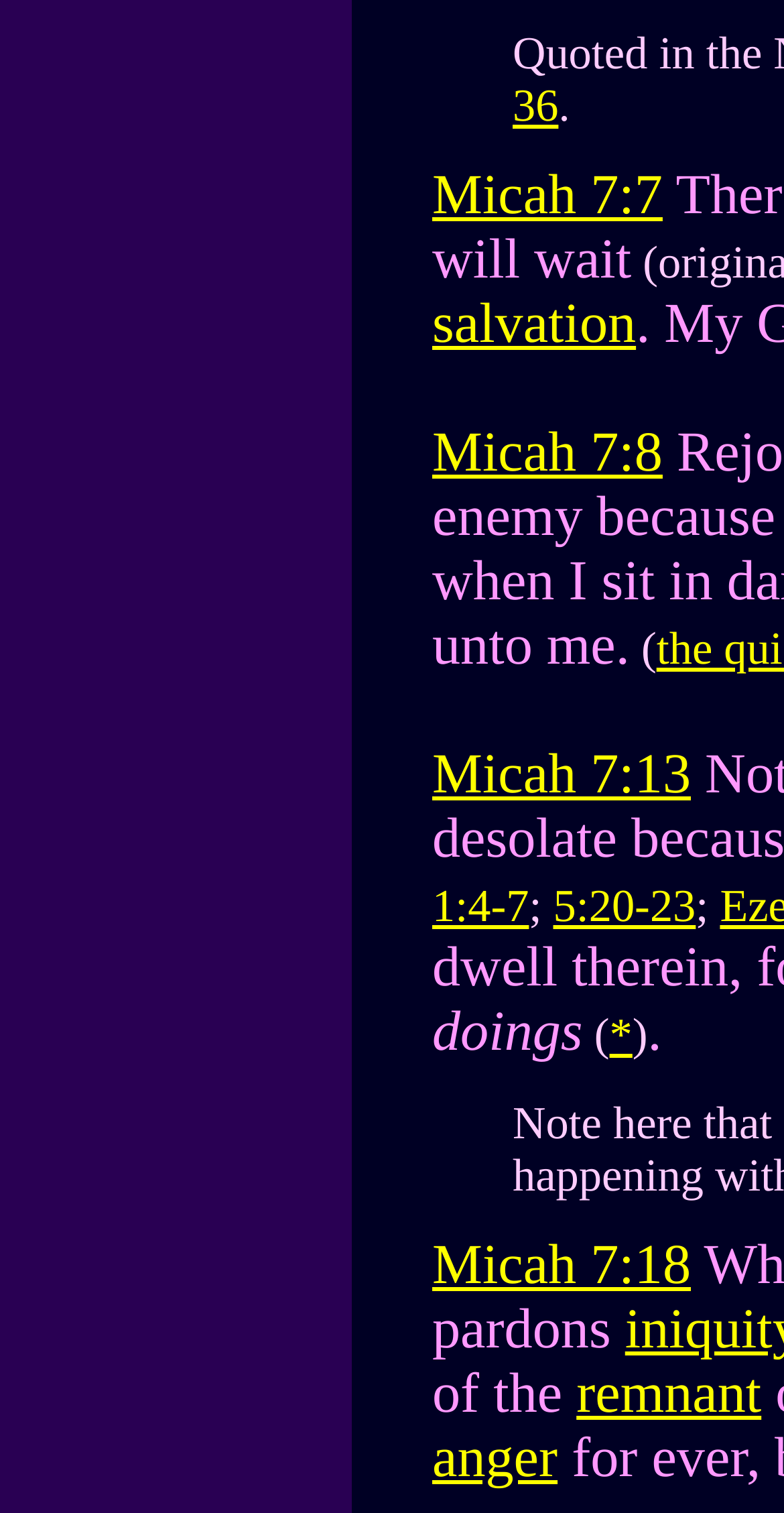Please identify the coordinates of the bounding box for the clickable region that will accomplish this instruction: "View Micah 7:8".

[0.551, 0.279, 0.845, 0.32]